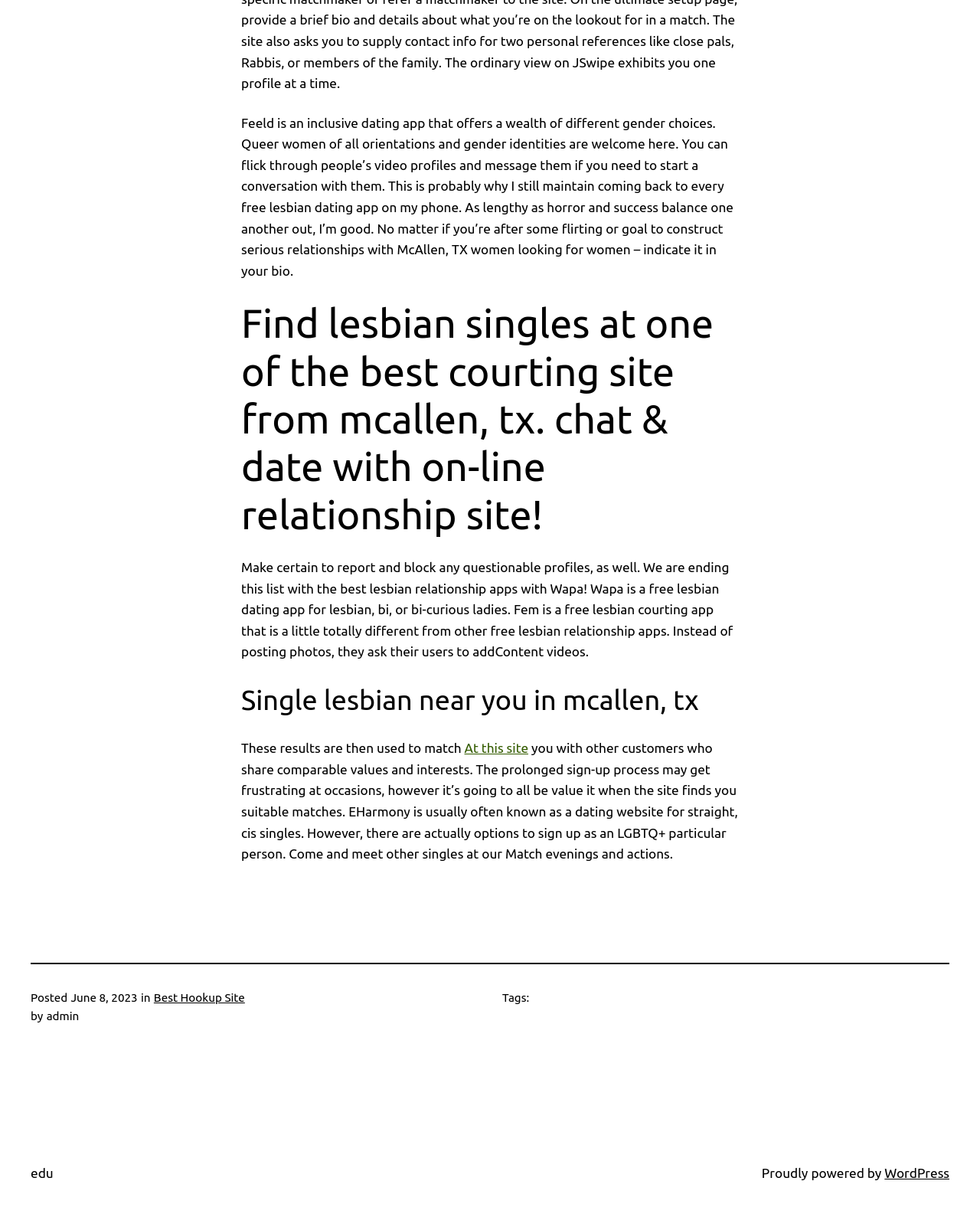What is the purpose of the Feeld dating app?
Answer briefly with a single word or phrase based on the image.

Inclusive dating